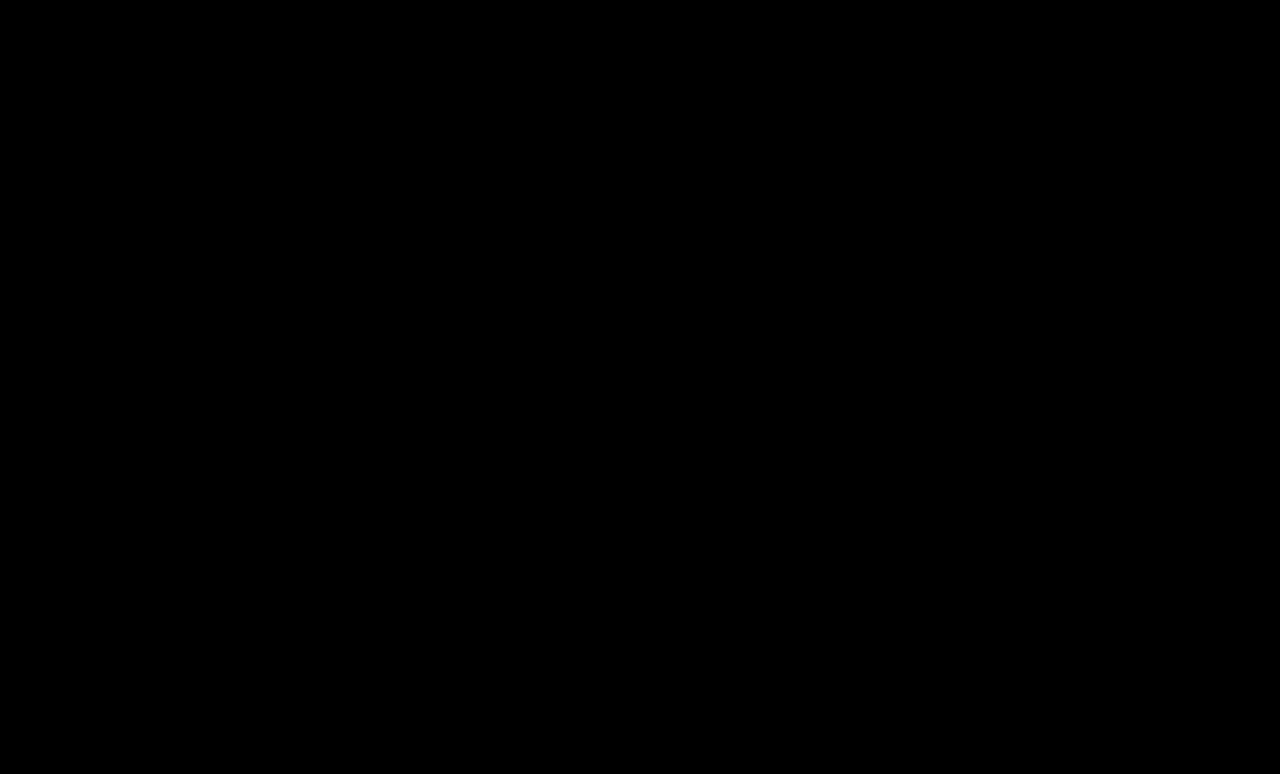Use the information in the screenshot to answer the question comprehensively: What is the length of this audiobook?

The length of this audiobook can be found in the section 'LENGTH' which is located at the bottom of the webpage, indicating that the length of this audiobook is 1 hour and 16 minutes.